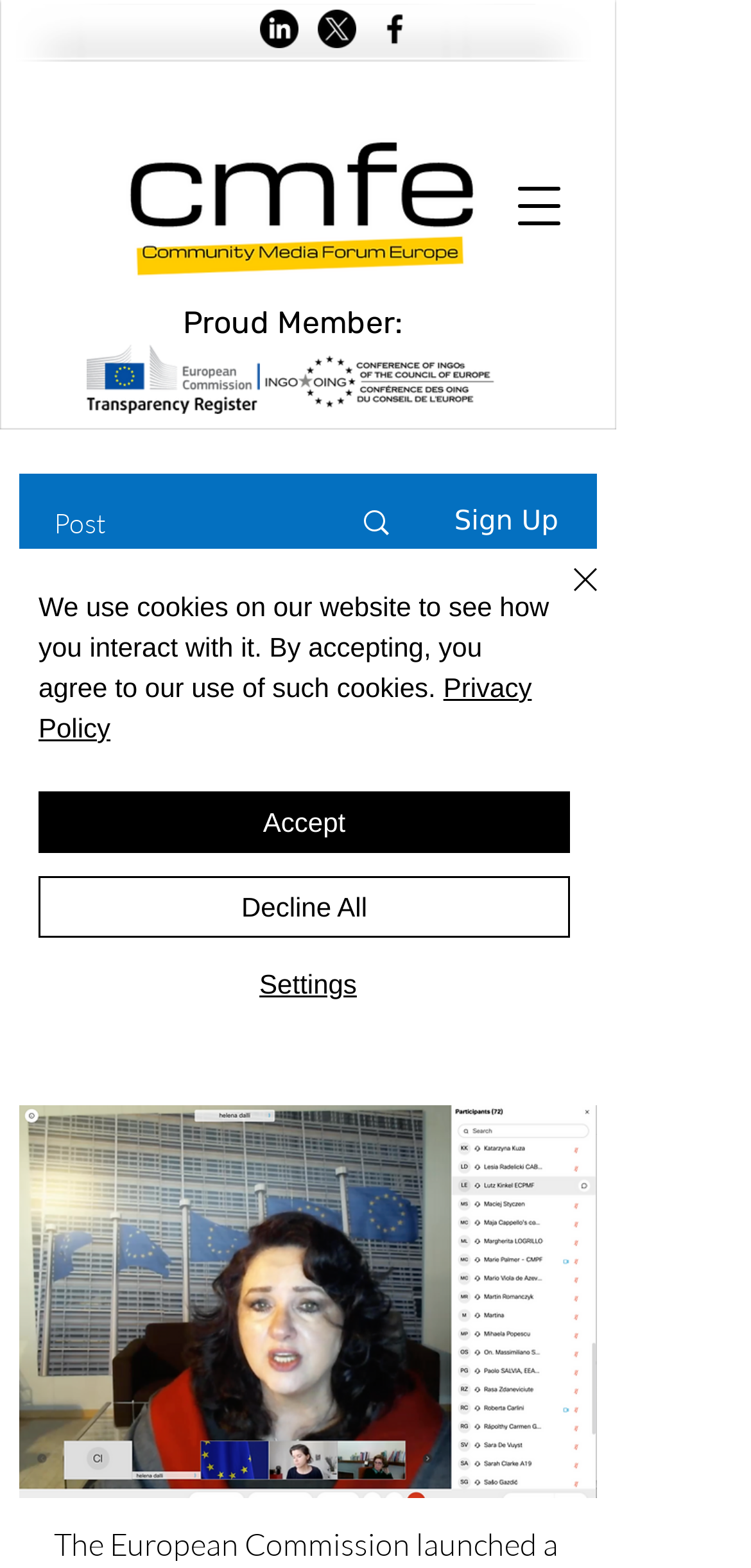Provide a single word or phrase to answer the given question: 
How many social media links are there in the social bar?

3